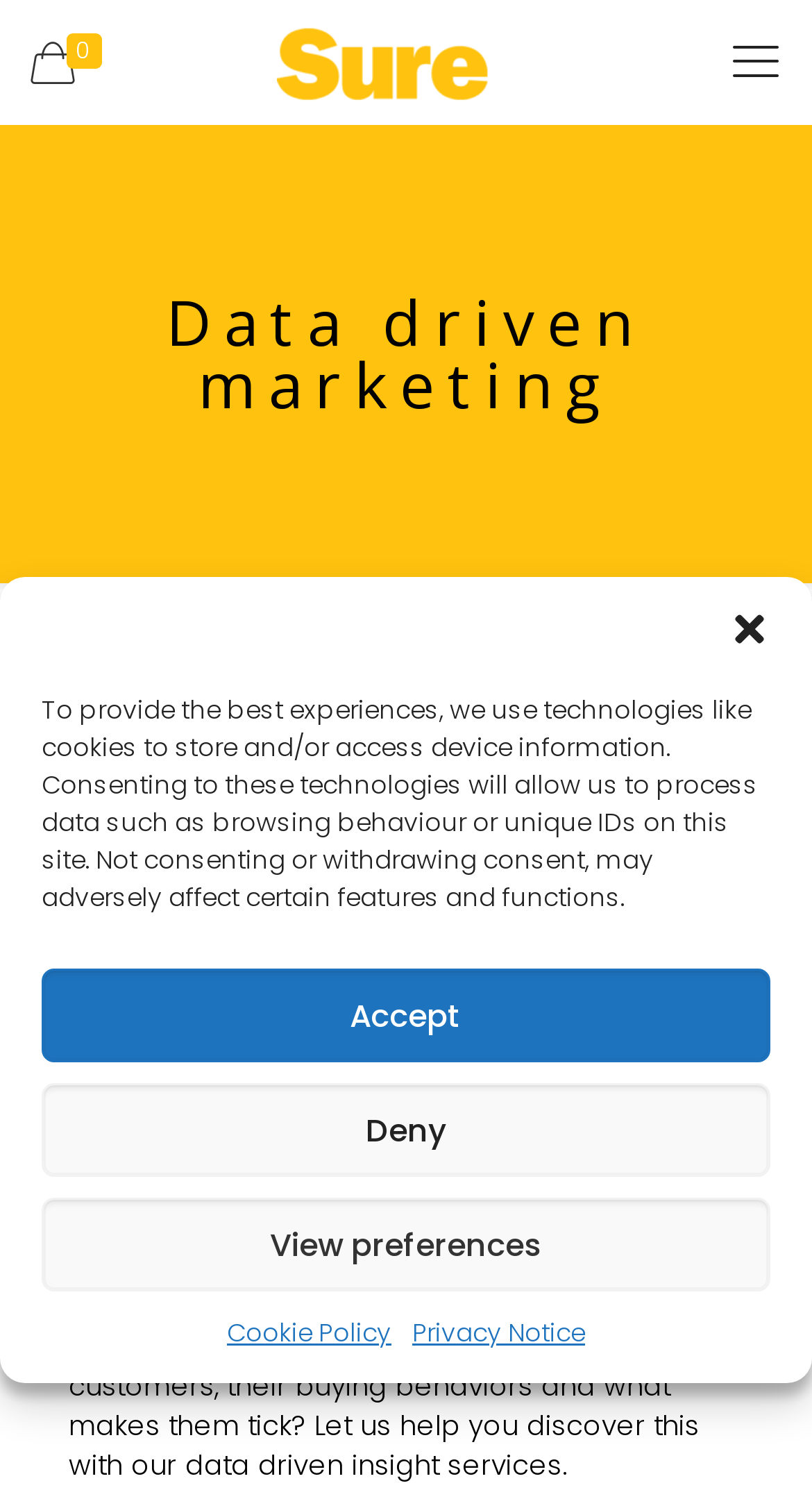Please determine the bounding box of the UI element that matches this description: 0. The coordinates should be given as (top-left x, top-left y, bottom-right x, bottom-right y), with all values between 0 and 1.

[0.026, 0.027, 0.148, 0.06]